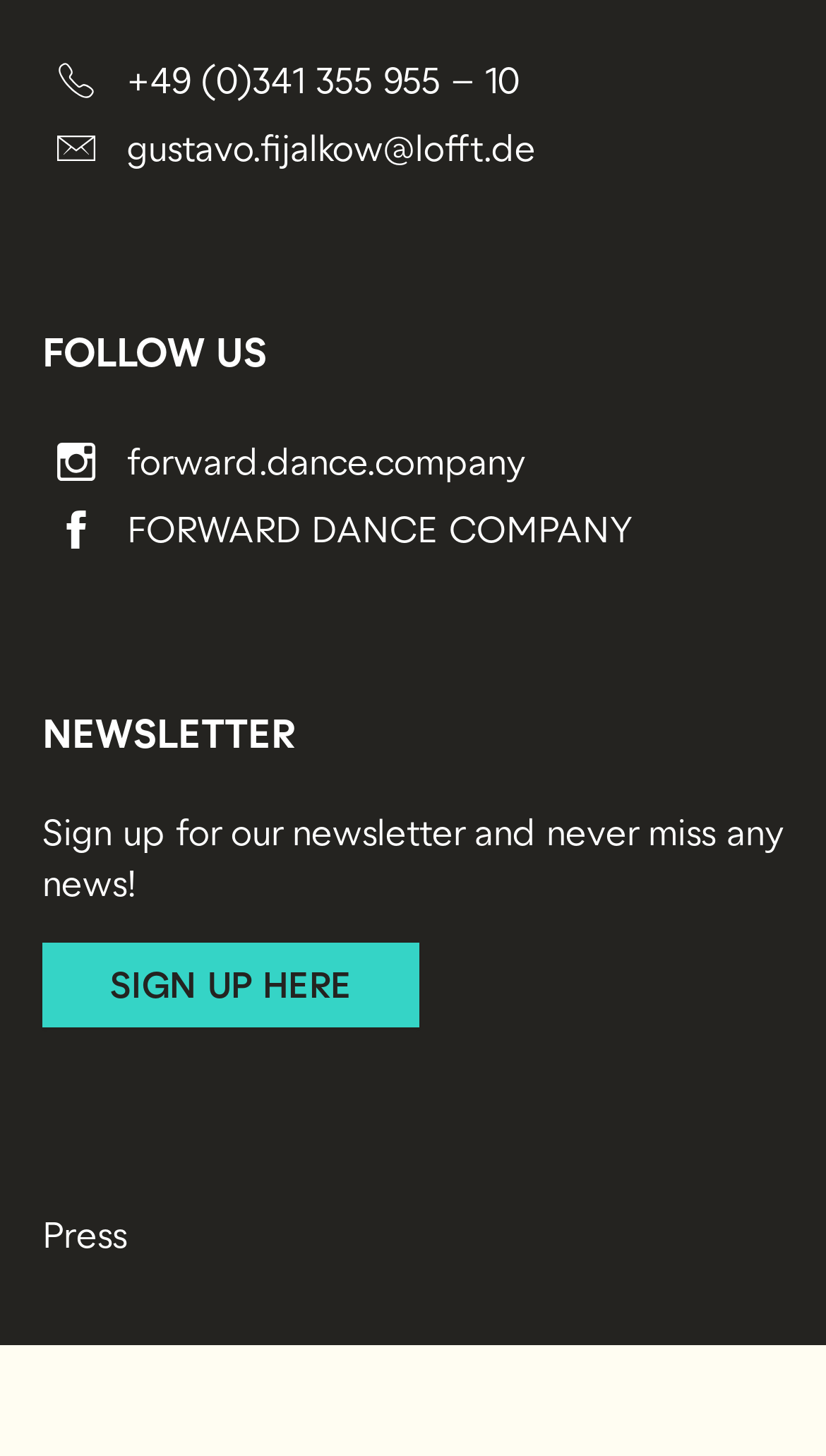Give the bounding box coordinates for this UI element: "FORWARD DANCE COMPANY". The coordinates should be four float numbers between 0 and 1, arranged as [left, top, right, bottom].

[0.154, 0.348, 0.767, 0.378]